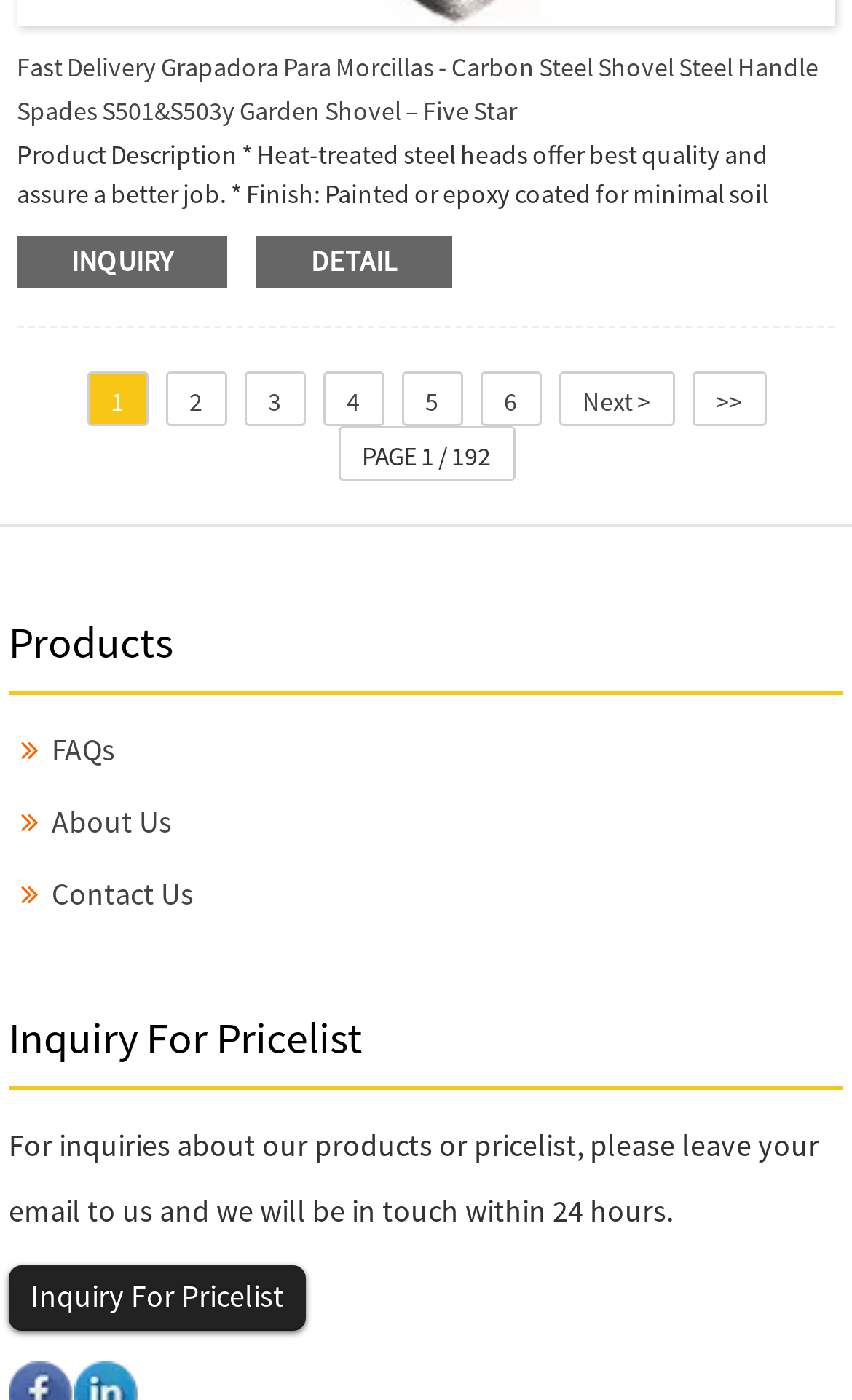Find the bounding box coordinates of the element to click in order to complete the given instruction: "Inquire about the pricelist."

[0.01, 0.903, 0.359, 0.95]